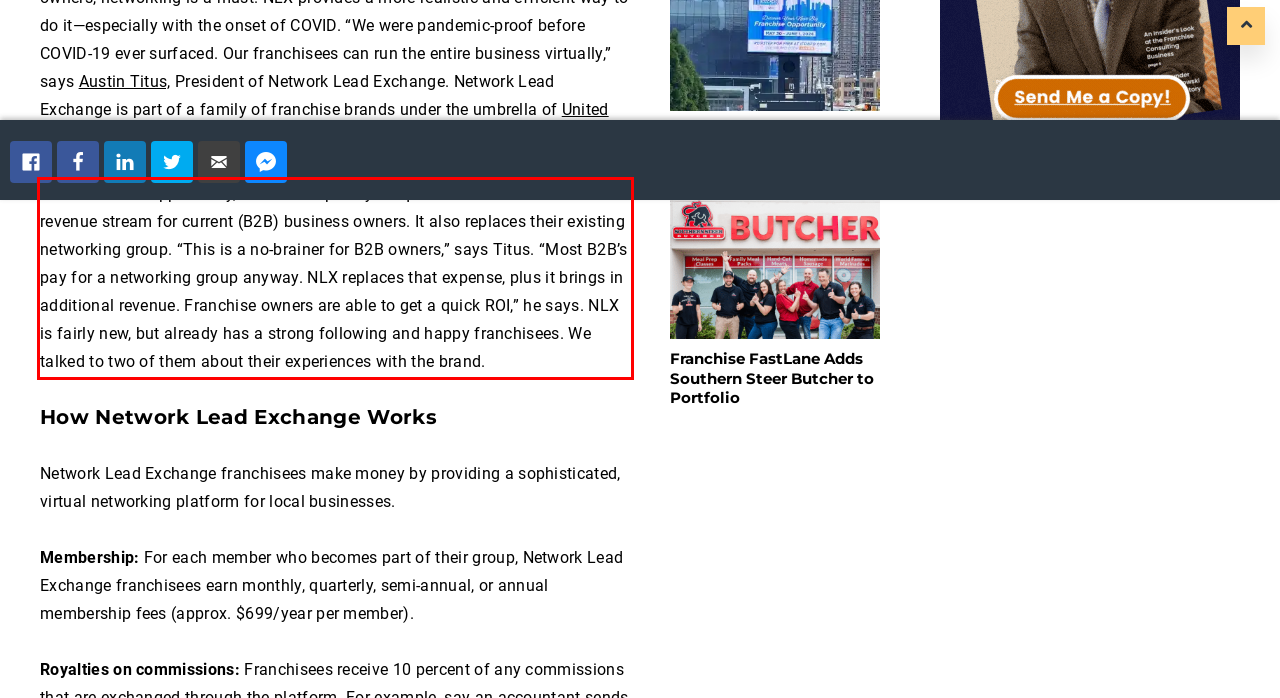Observe the screenshot of the webpage that includes a red rectangle bounding box. Conduct OCR on the content inside this red bounding box and generate the text.

As a franchise opportunity, NLX is completely unique. It serves as an add-on revenue stream for current (B2B) business owners. It also replaces their existing networking group. “This is a no-brainer for B2B owners,” says Titus. “Most B2B’s pay for a networking group anyway. NLX replaces that expense, plus it brings in additional revenue. Franchise owners are able to get a quick ROI,” he says. NLX is fairly new, but already has a strong following and happy franchisees. We talked to two of them about their experiences with the brand.